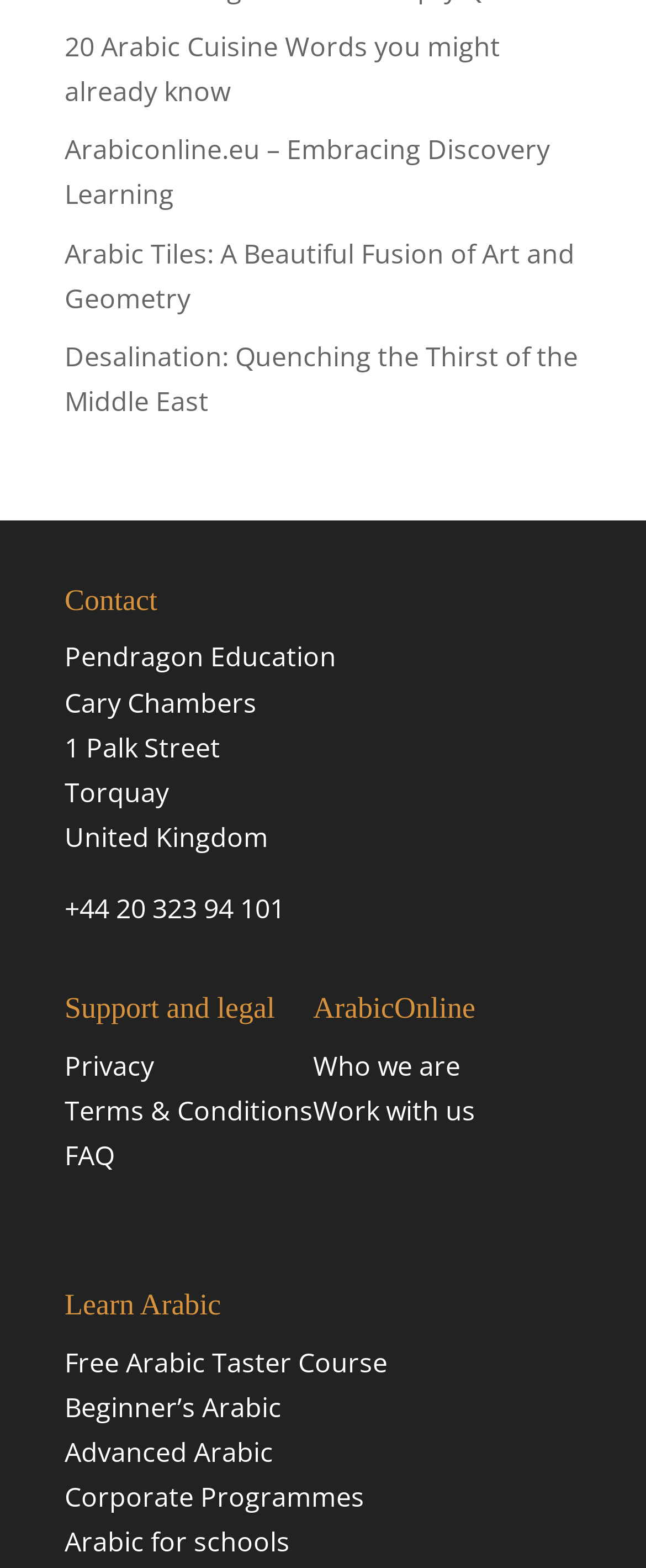Please identify the bounding box coordinates of the element that needs to be clicked to execute the following command: "Click on Previous product". Provide the bounding box using four float numbers between 0 and 1, formatted as [left, top, right, bottom].

None